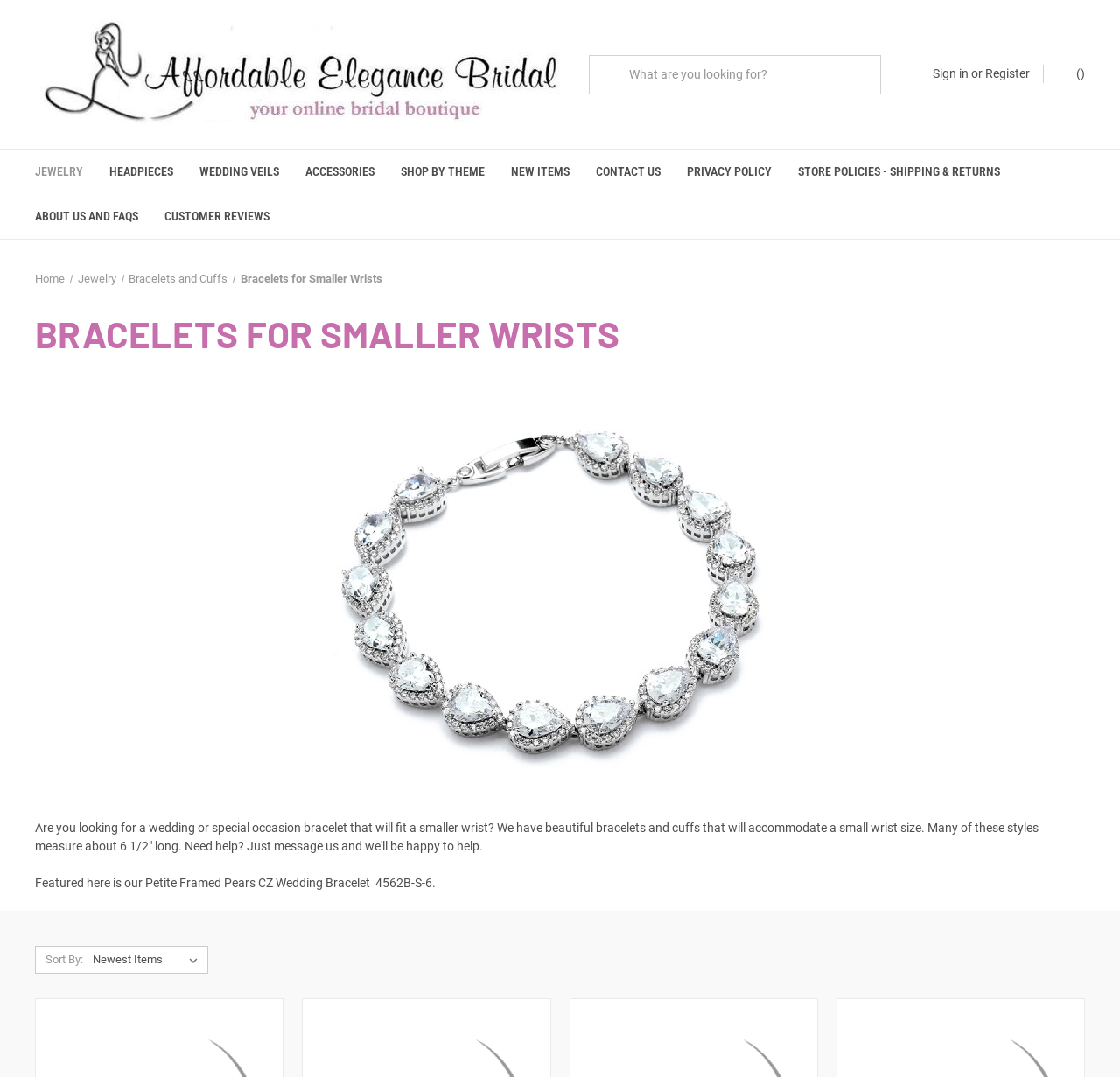Create a detailed narrative of the webpage’s visual and textual elements.

This webpage is about Affordable Elegance Bridal, specifically showcasing Petite Bracelets for Smaller Wrists. At the top left, there is a logo of Affordable Elegance Bridal, which is also a link. Next to it, there is a hidden search box and a button. On the top right, there are links to sign in, register, and a cart with 0 items.

Below the top section, there is a navigation menu with links to different categories, including Jewelry, Headpieces, Wedding Veils, Accessories, and more. Each link has a corresponding static text with the same content.

Further down, there is a breadcrumb navigation section, which shows the current page's location in the website's hierarchy. It starts with "Home" and ends with "Bracelets for Smaller Wrists".

The main content of the page is headed by a large title "BRACELETS FOR SMALLER WRISTS". Below the title, there is an image of a petite bracelet category. The image is followed by a paragraph of text explaining that the website offers beautiful bracelets and cuffs that will fit smaller wrist sizes. The text also mentions that many of the styles measure about 6 1/2" long and provides a link to message the website for help.

Next, there is a featured product section, which showcases a Petite Framed Pears CZ Wedding Bracelet. The section includes a link to the product and a brief description. Finally, there is a sorting section at the bottom, which allows users to sort the products by different criteria.